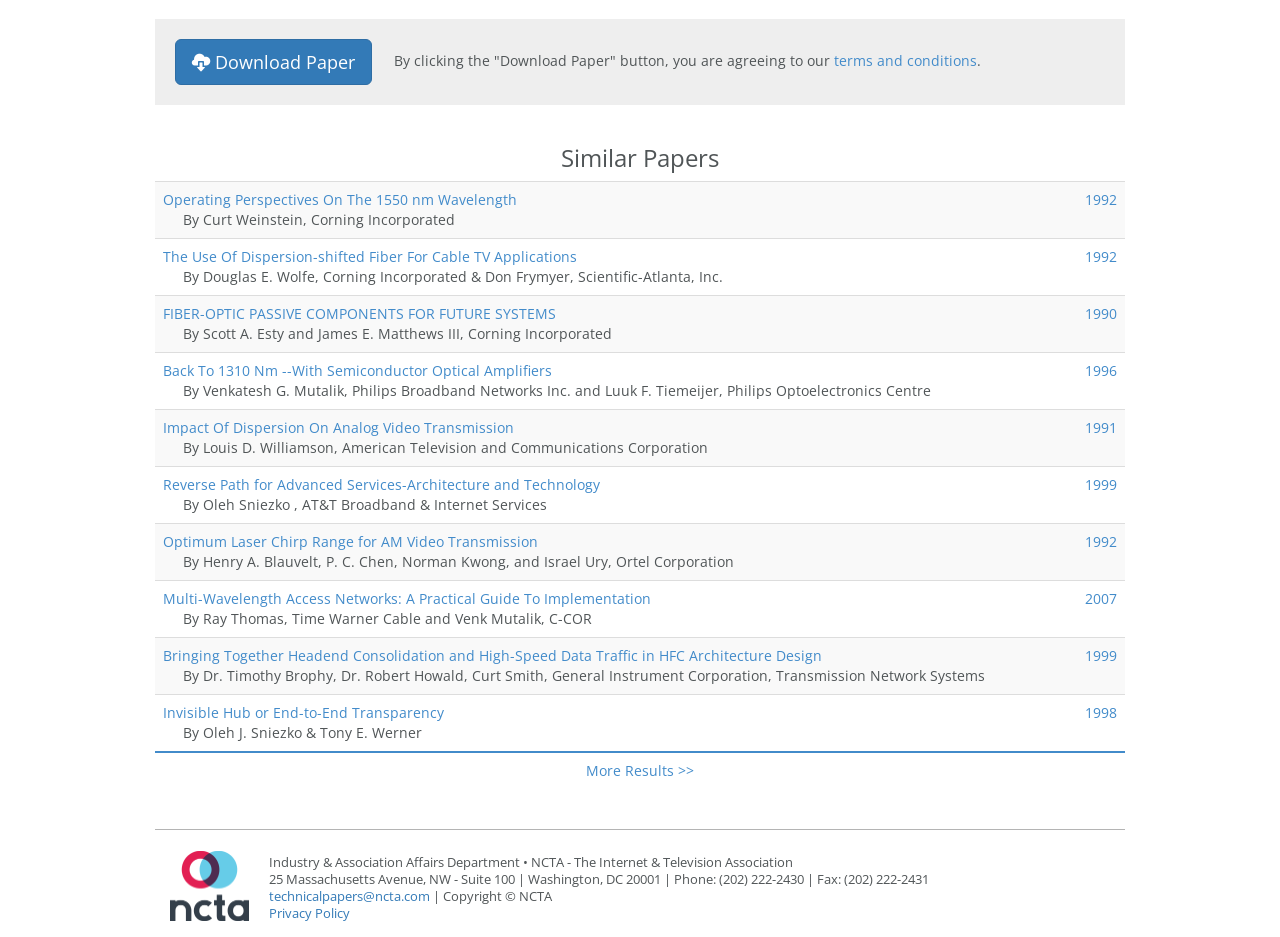Identify the bounding box for the described UI element. Provide the coordinates in (top-left x, top-left y, bottom-right x, bottom-right y) format with values ranging from 0 to 1: Privacy Policy

[0.21, 0.965, 0.273, 0.984]